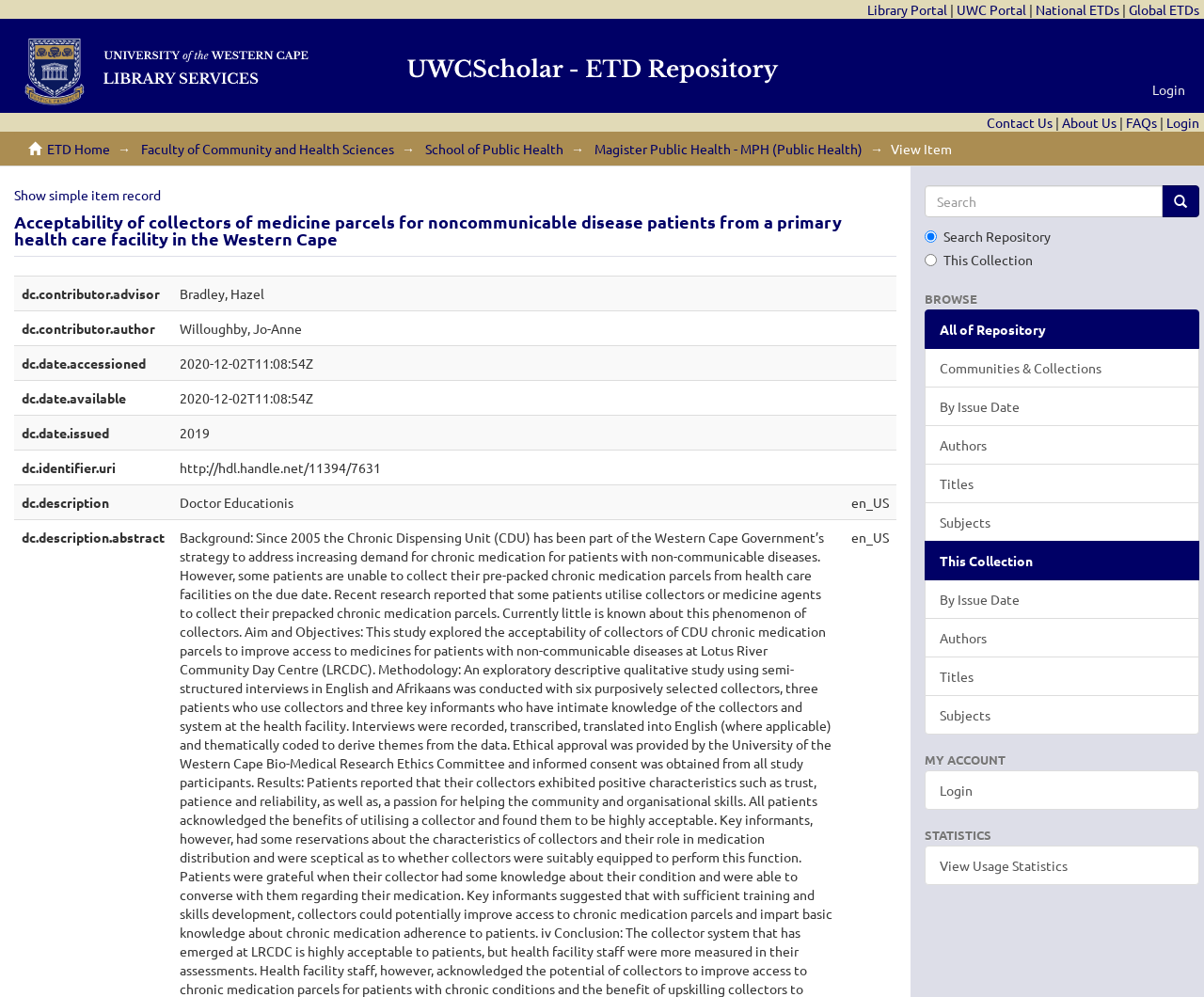Locate the bounding box coordinates of the element you need to click to accomplish the task described by this instruction: "Search for something".

[0.768, 0.186, 0.966, 0.218]